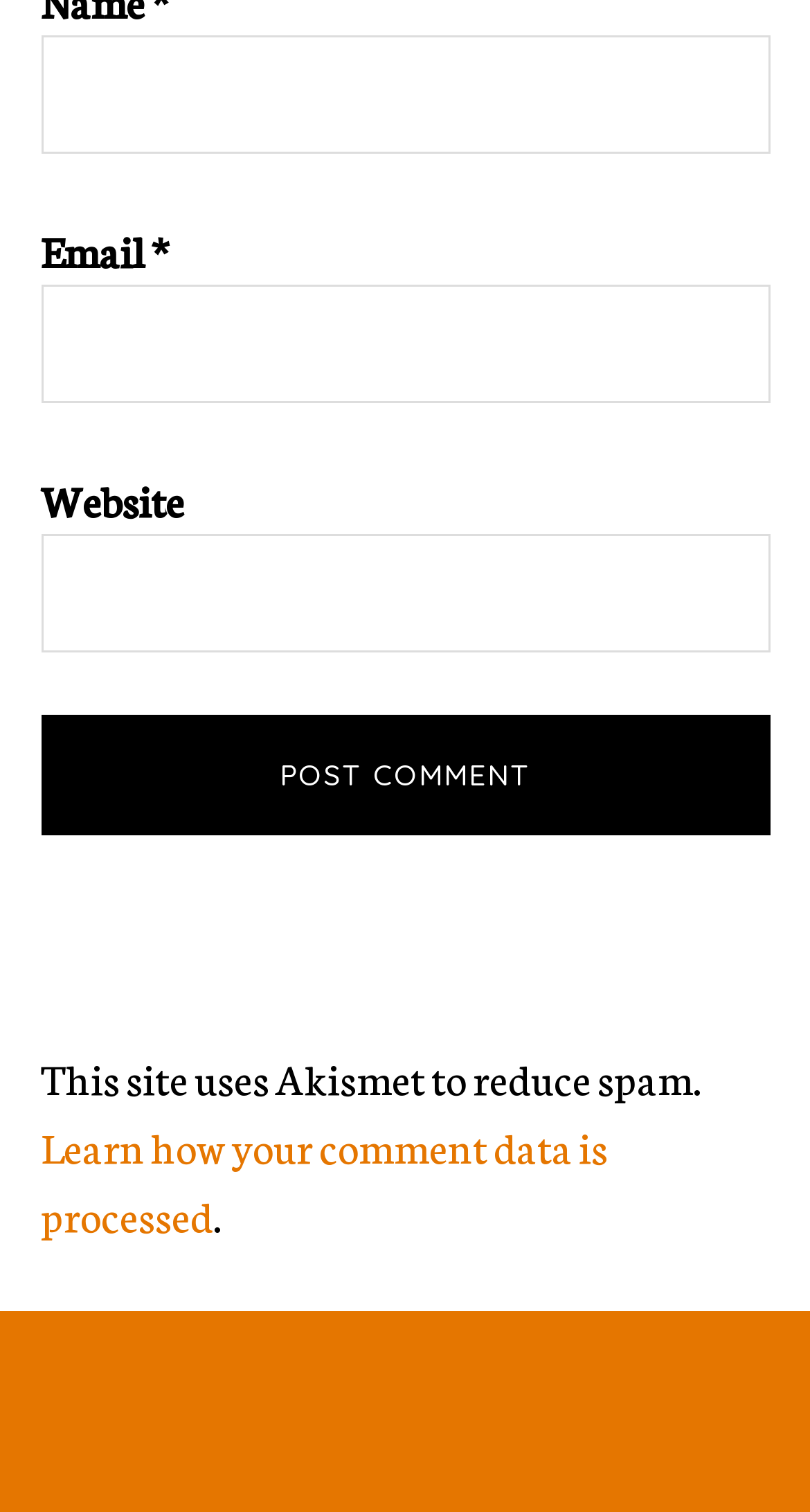Identify the bounding box for the described UI element. Provide the coordinates in (top-left x, top-left y, bottom-right x, bottom-right y) format with values ranging from 0 to 1: parent_node: Website name="url"

[0.05, 0.353, 0.95, 0.432]